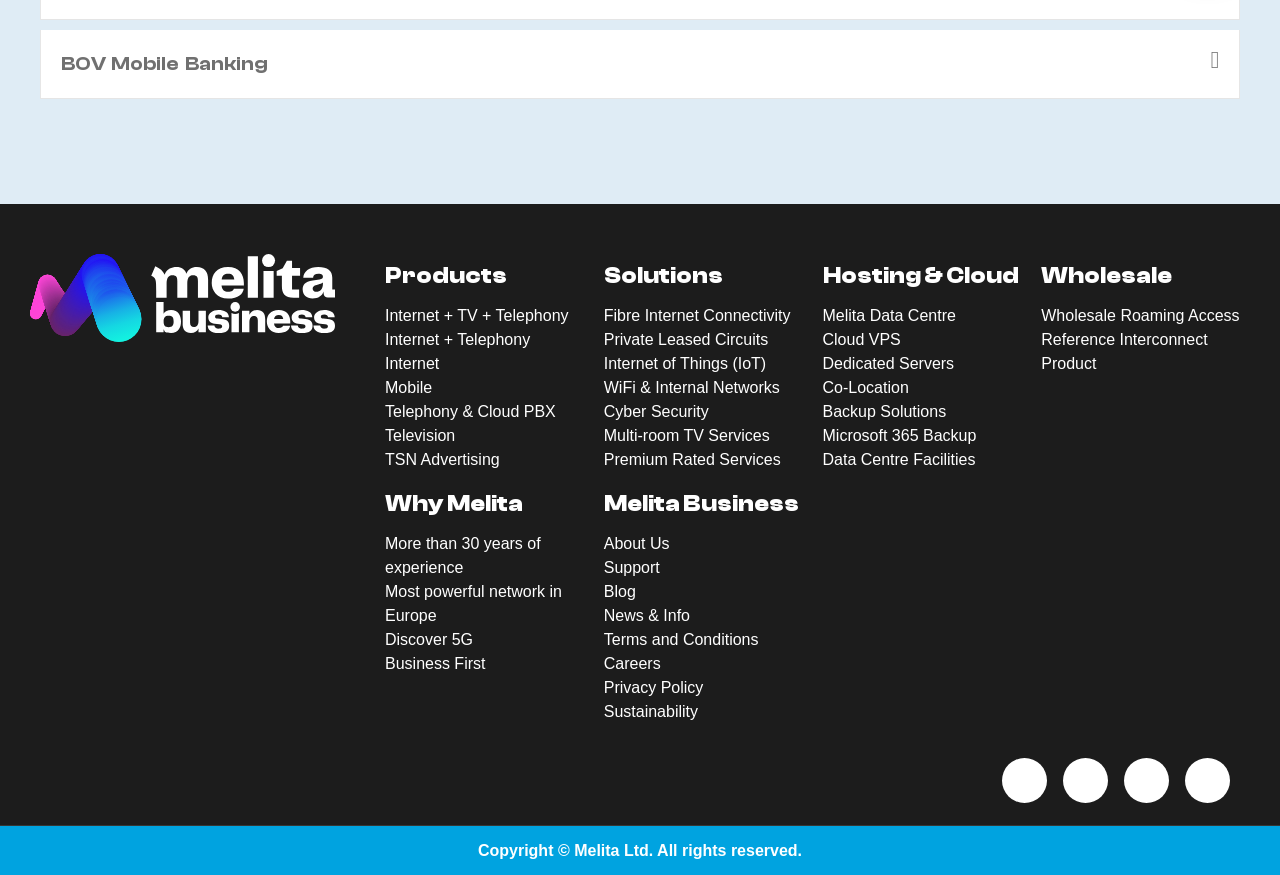What are the main categories of products?
Answer the question with just one word or phrase using the image.

Products, Solutions, Wholesale